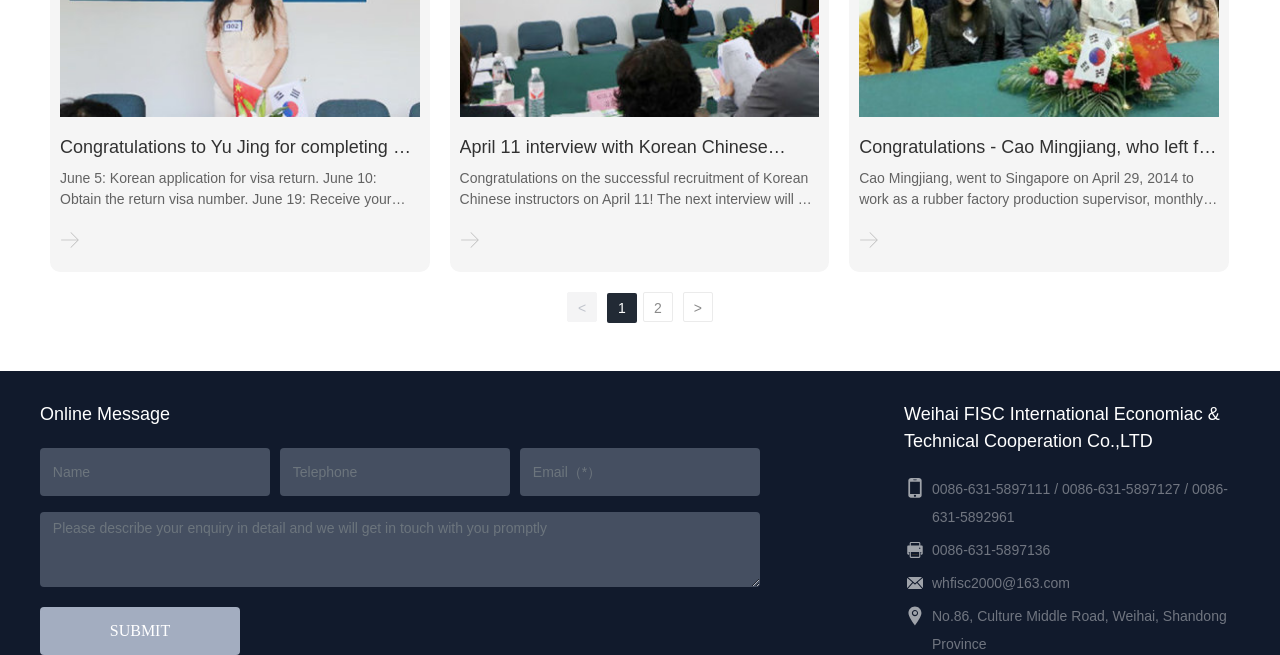Answer the question in one word or a short phrase:
What is the company name?

Weihai FISC International Economiac & Technical Cooperation Co.,LTD